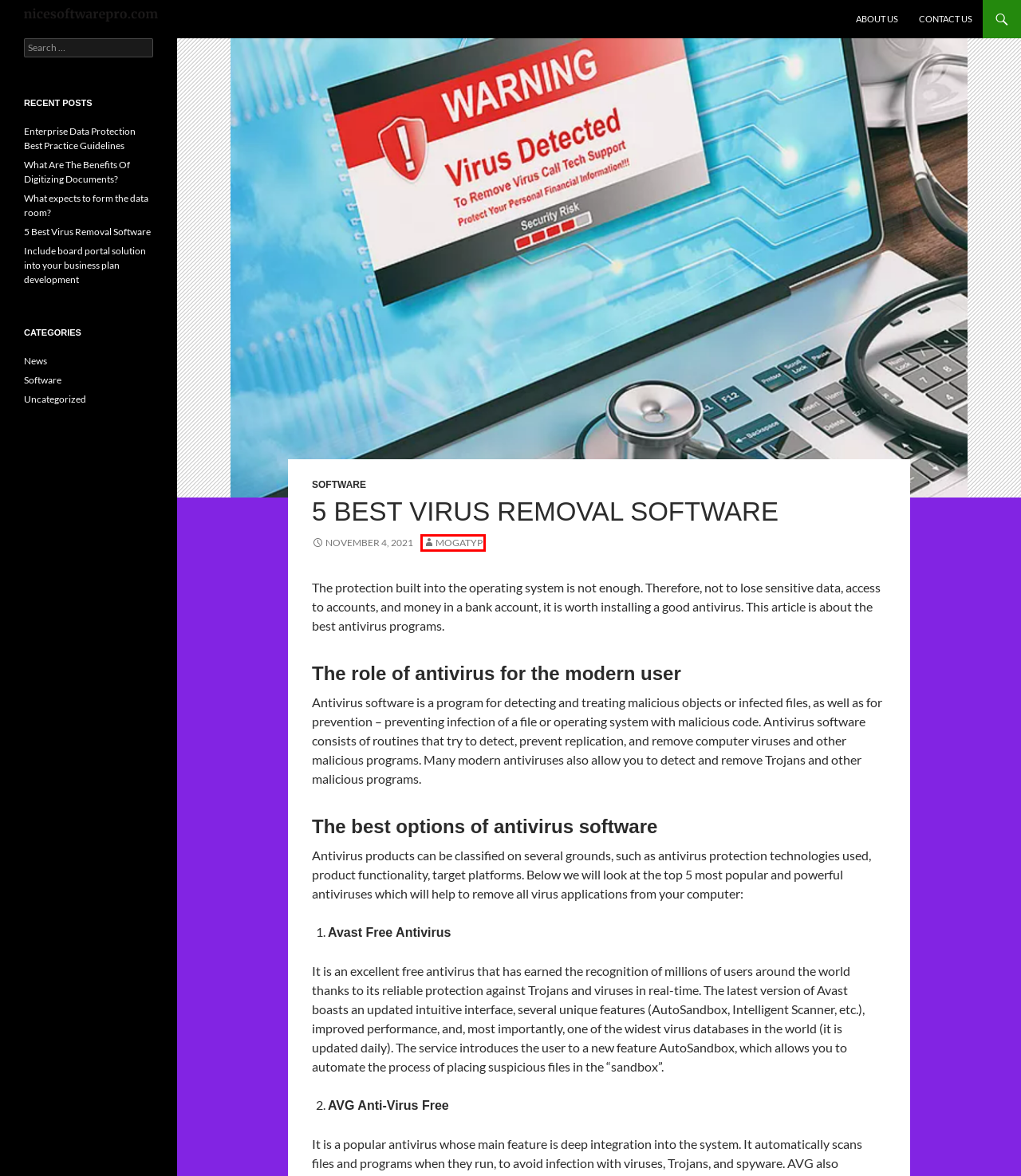You are given a screenshot of a webpage with a red rectangle bounding box around a UI element. Select the webpage description that best matches the new webpage after clicking the element in the bounding box. Here are the candidates:
A. Fortifying Your Business: Enterprise Data Protection Best Practices
B. About Us nice software pro
C. Why you should consider using board portal in your business
D. Uncategorized Archives - nice software pro
E. Contact Us - nice software pro
F. Mogatyp, Author at nice software pro
G. Software Archives - nice software pro
H. nicesoftwarepro | best protection softwares 1

F